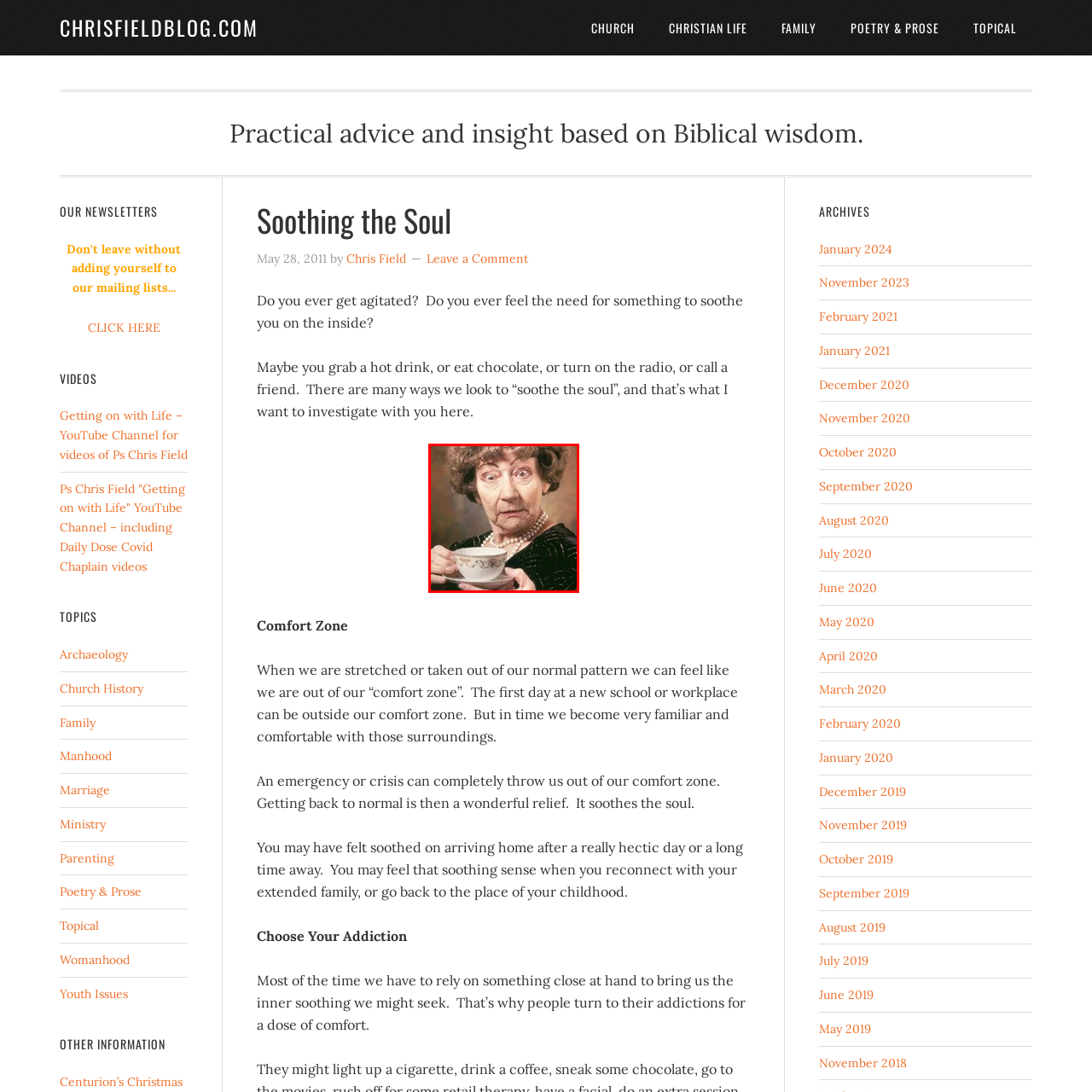What is the background of the image like?
Analyze the image highlighted by the red bounding box and give a detailed response to the question using the information from the image.

According to the caption, the background of the image is softly blurred, which means it is not in sharp focus. This blurring effect draws attention to the woman's expressive face, emphasizing her emotions and reactions.